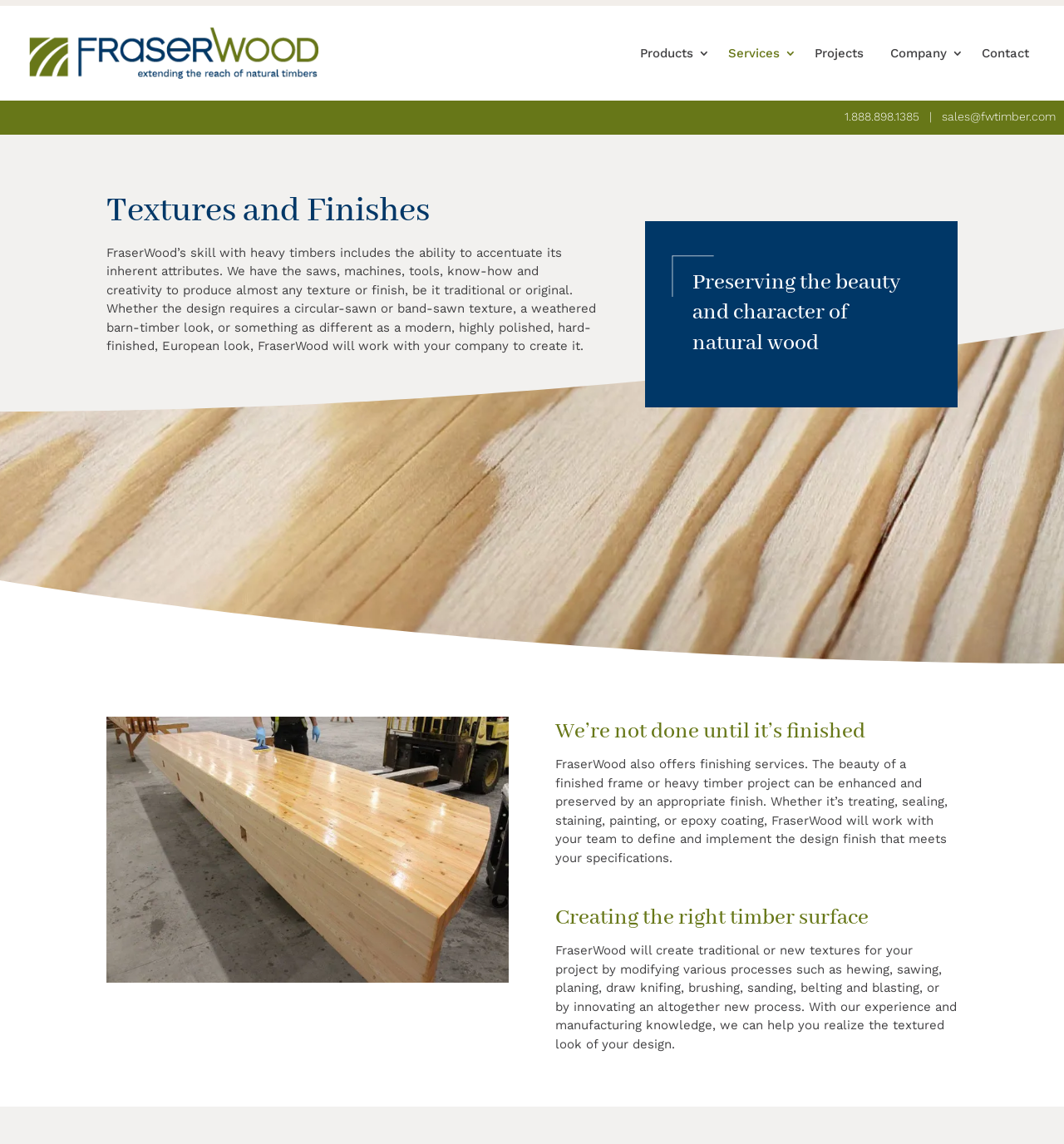Please predict the bounding box coordinates of the element's region where a click is necessary to complete the following instruction: "Share this on Facebook". The coordinates should be represented by four float numbers between 0 and 1, i.e., [left, top, right, bottom].

None